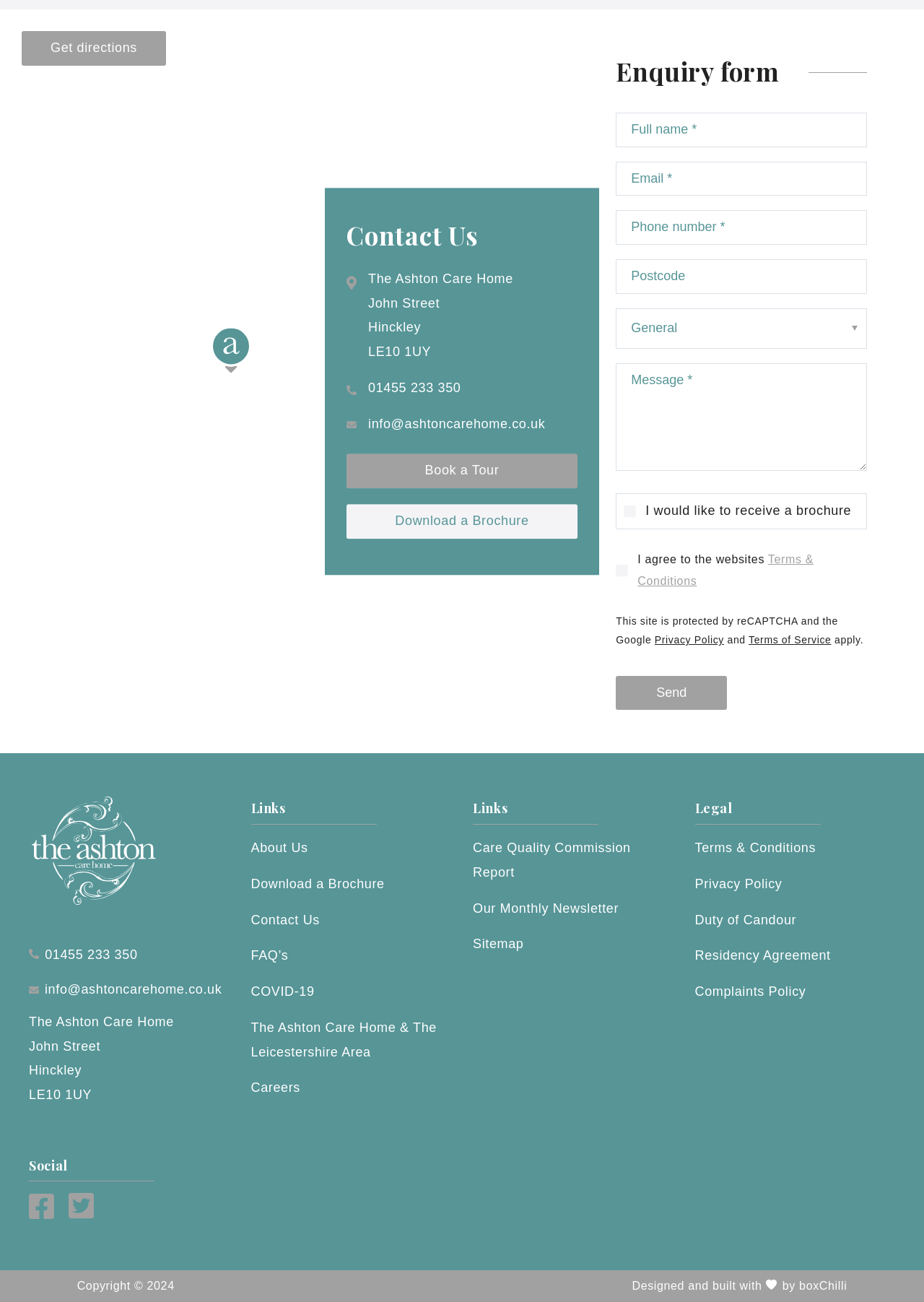Specify the bounding box coordinates for the region that must be clicked to perform the given instruction: "Get directions".

[0.023, 0.024, 0.18, 0.051]